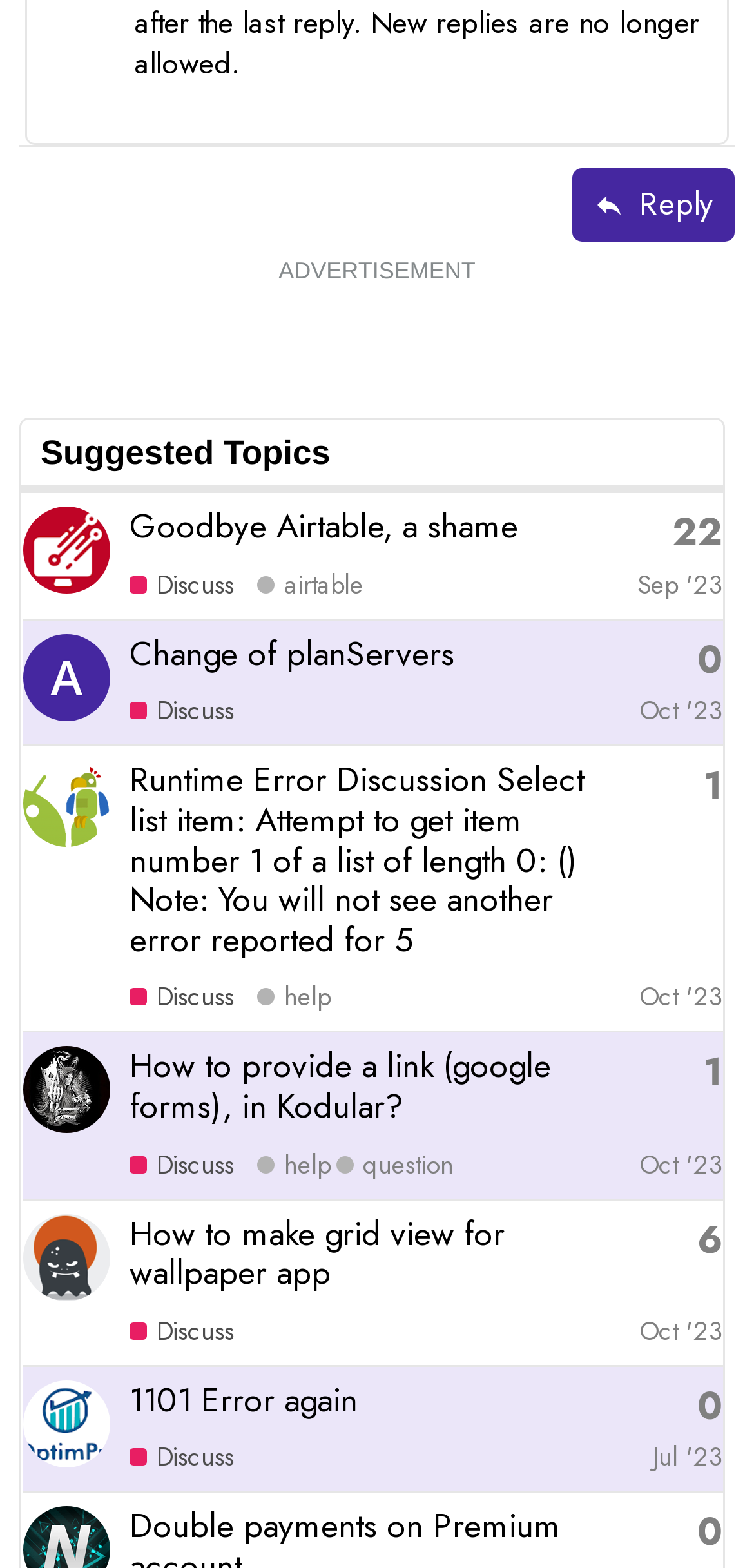Determine the bounding box coordinates for the area you should click to complete the following instruction: "Click 'This topic has 22 replies'".

[0.891, 0.328, 0.958, 0.353]